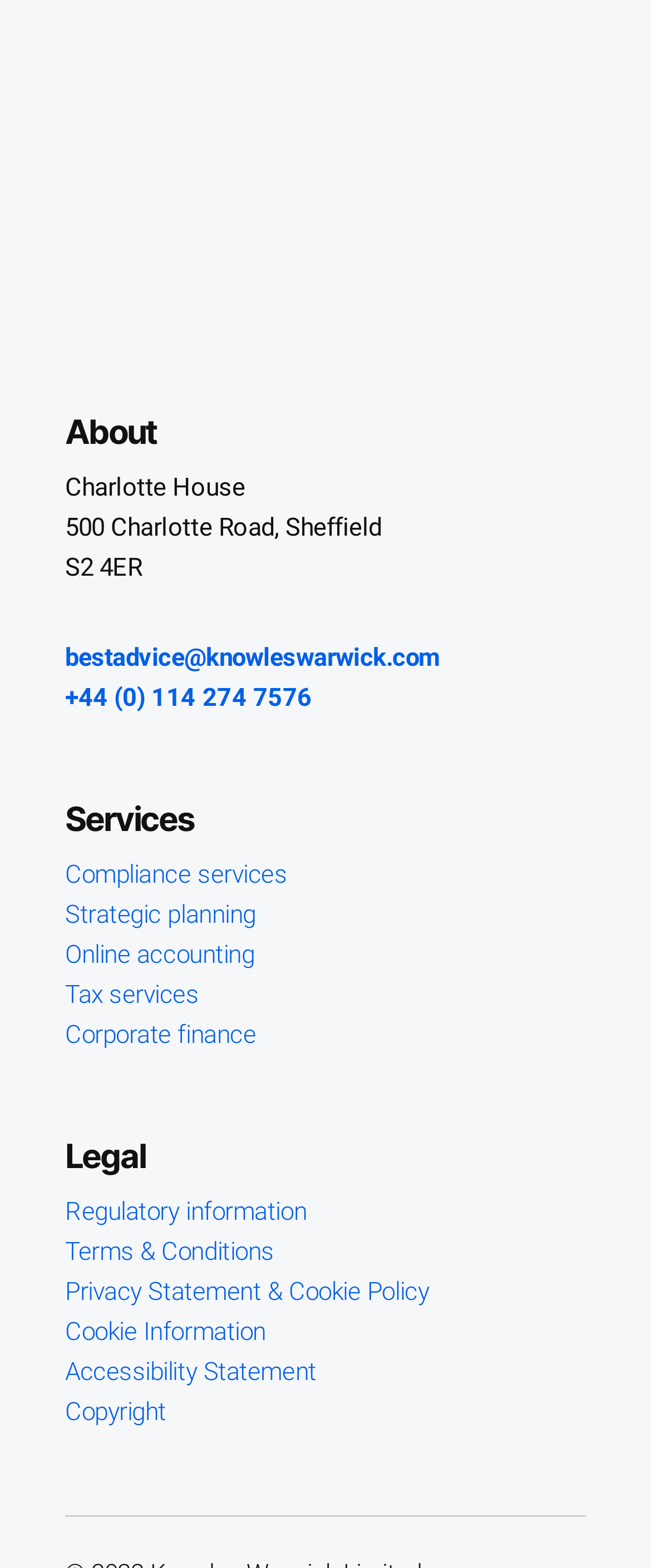What type of information is available under the 'Legal' section?
Give a one-word or short-phrase answer derived from the screenshot.

Regulatory information, Terms & Conditions, Privacy Statement & Cookie Policy, Cookie Information, Accessibility Statement, Copyright